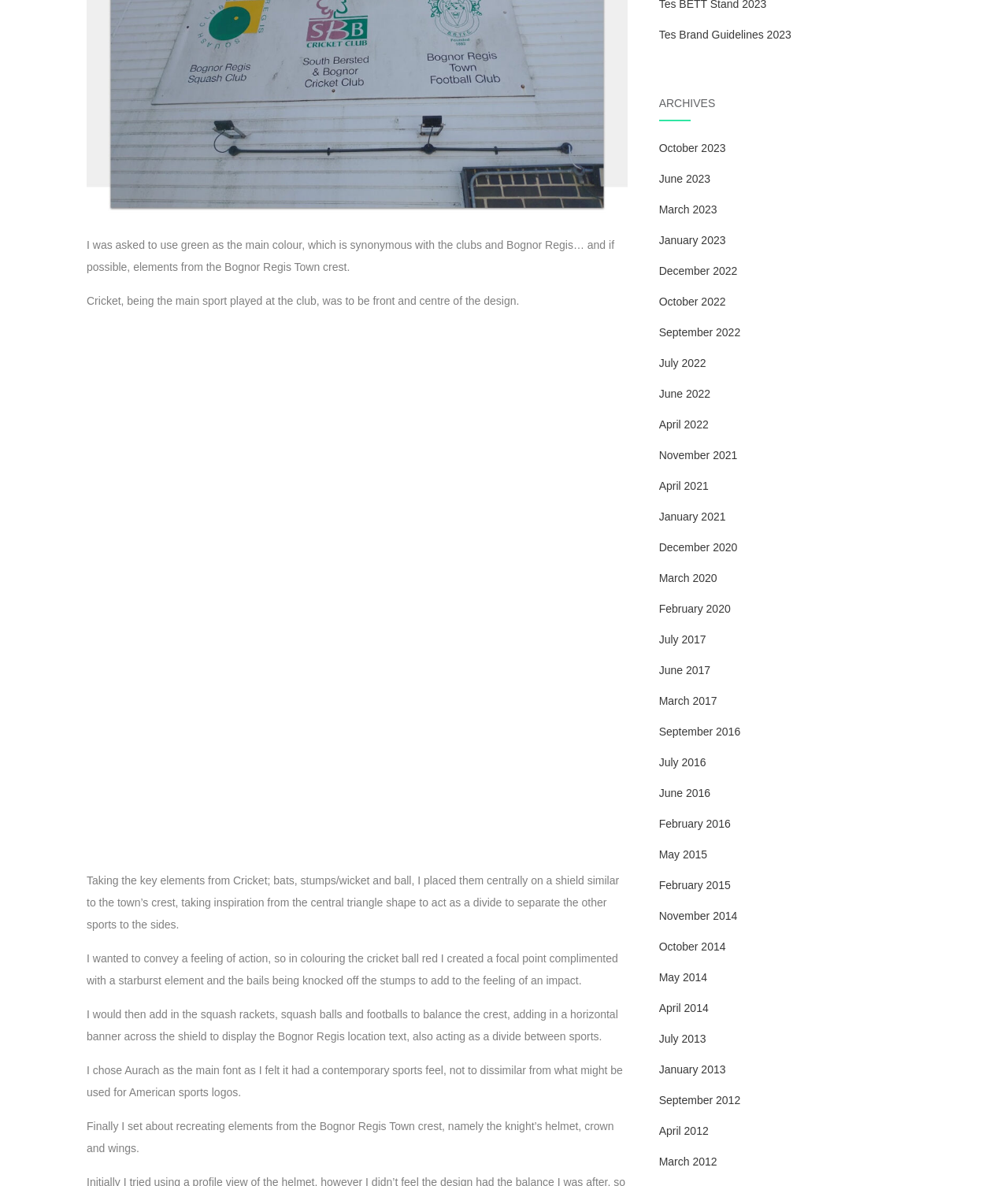Pinpoint the bounding box coordinates of the area that should be clicked to complete the following instruction: "Click the 'Tes Brand Guidelines 2023' link". The coordinates must be given as four float numbers between 0 and 1, i.e., [left, top, right, bottom].

[0.654, 0.024, 0.785, 0.035]